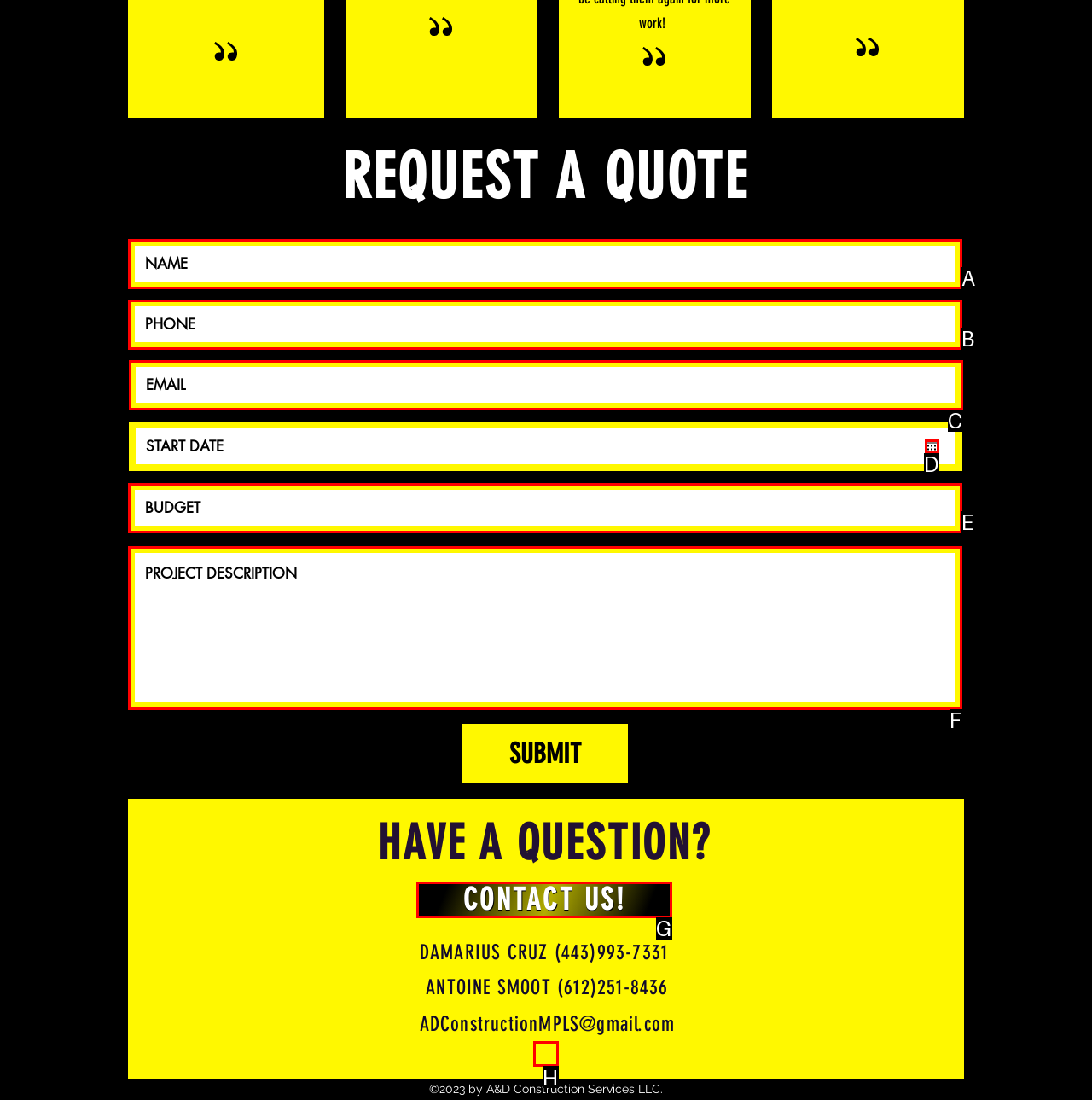Identify which lettered option to click to carry out the task: Contact us. Provide the letter as your answer.

G